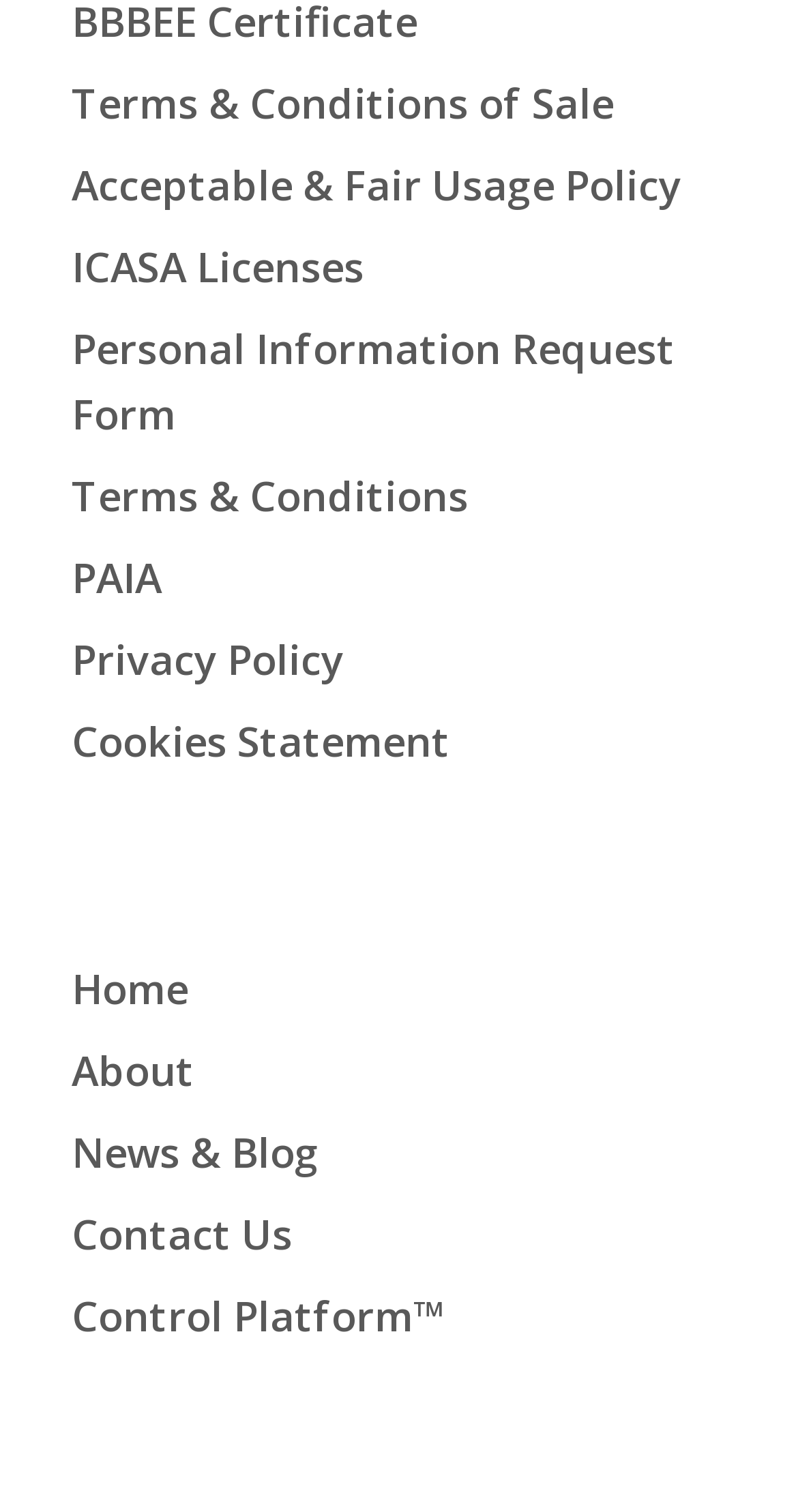Provide a brief response to the question below using a single word or phrase: 
How many links are there on the webpage?

9